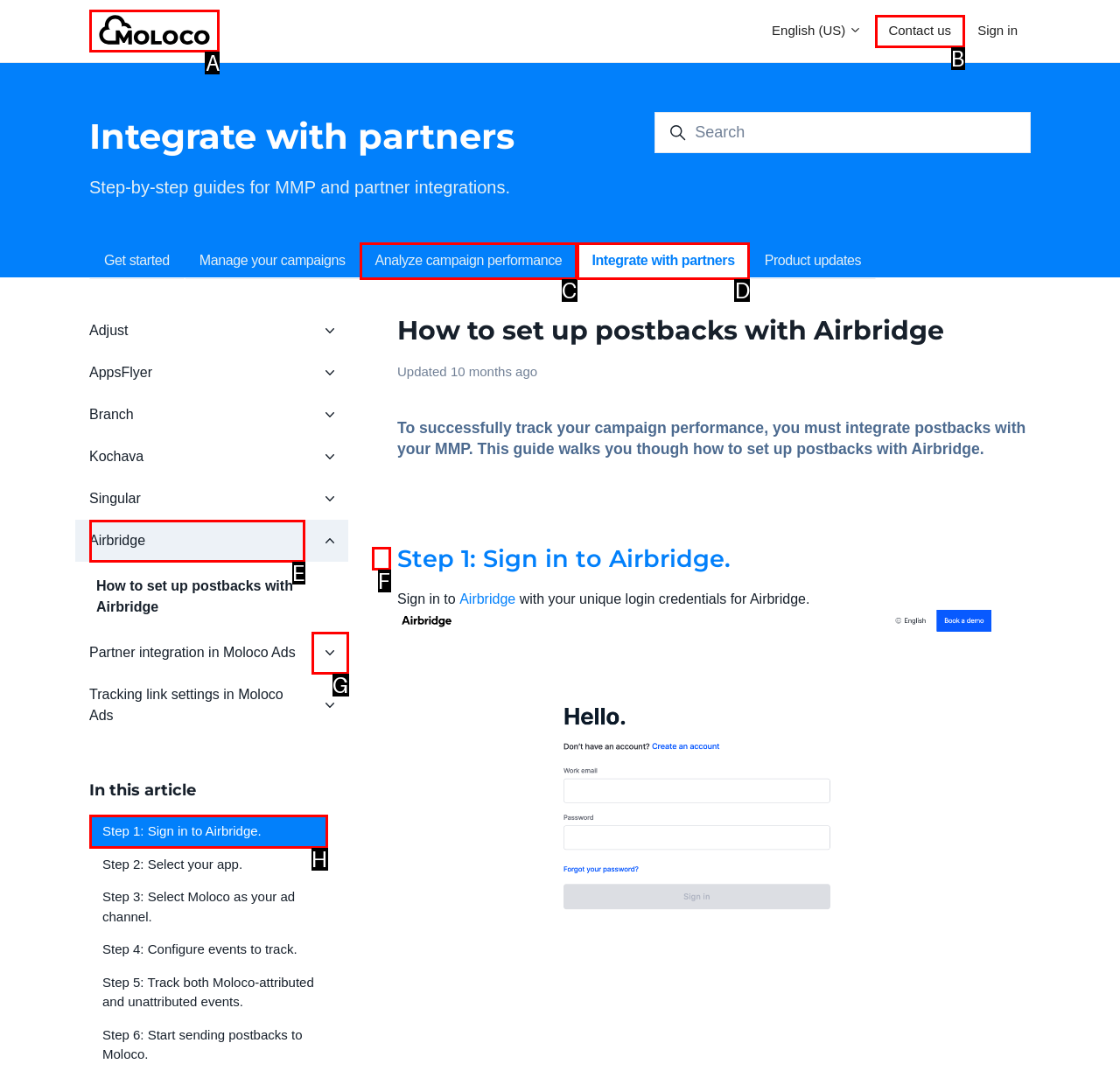From the given options, indicate the letter that corresponds to the action needed to complete this task: Contact us. Respond with only the letter.

B